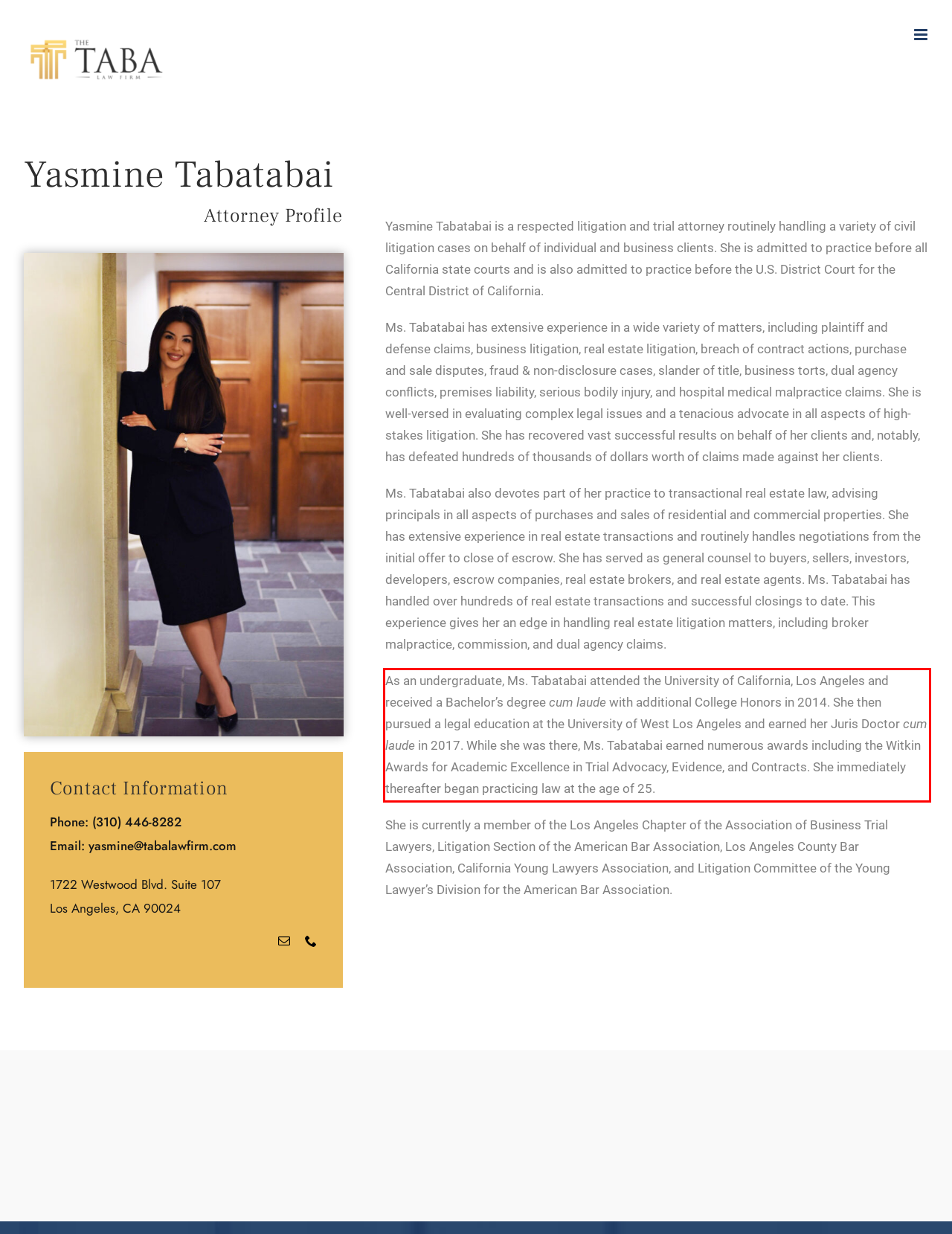Given a webpage screenshot, locate the red bounding box and extract the text content found inside it.

As an undergraduate, Ms. Tabatabai attended the University of California, Los Angeles and received a Bachelor’s degree cum laude with additional College Honors in 2014. She then pursued a legal education at the University of West Los Angeles and earned her Juris Doctor cum laude in 2017. While she was there, Ms. Tabatabai earned numerous awards including the Witkin Awards for Academic Excellence in Trial Advocacy, Evidence, and Contracts. She immediately thereafter began practicing law at the age of 25.